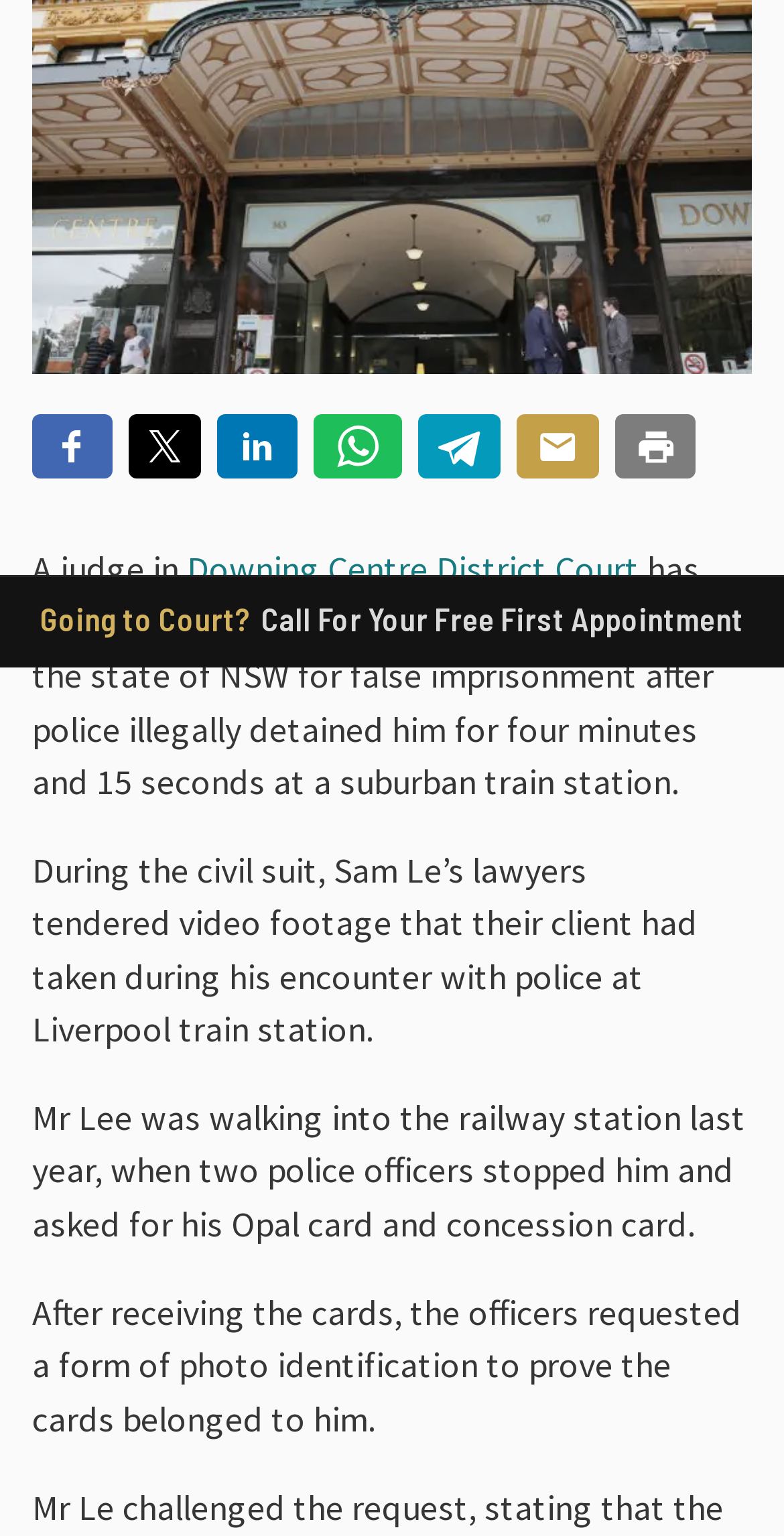Locate the UI element described by parent_node: Phone * name="phone" in the provided webpage screenshot. Return the bounding box coordinates in the format (top-left x, top-left y, bottom-right x, bottom-right y), ensuring all values are between 0 and 1.

[0.041, 0.155, 0.959, 0.205]